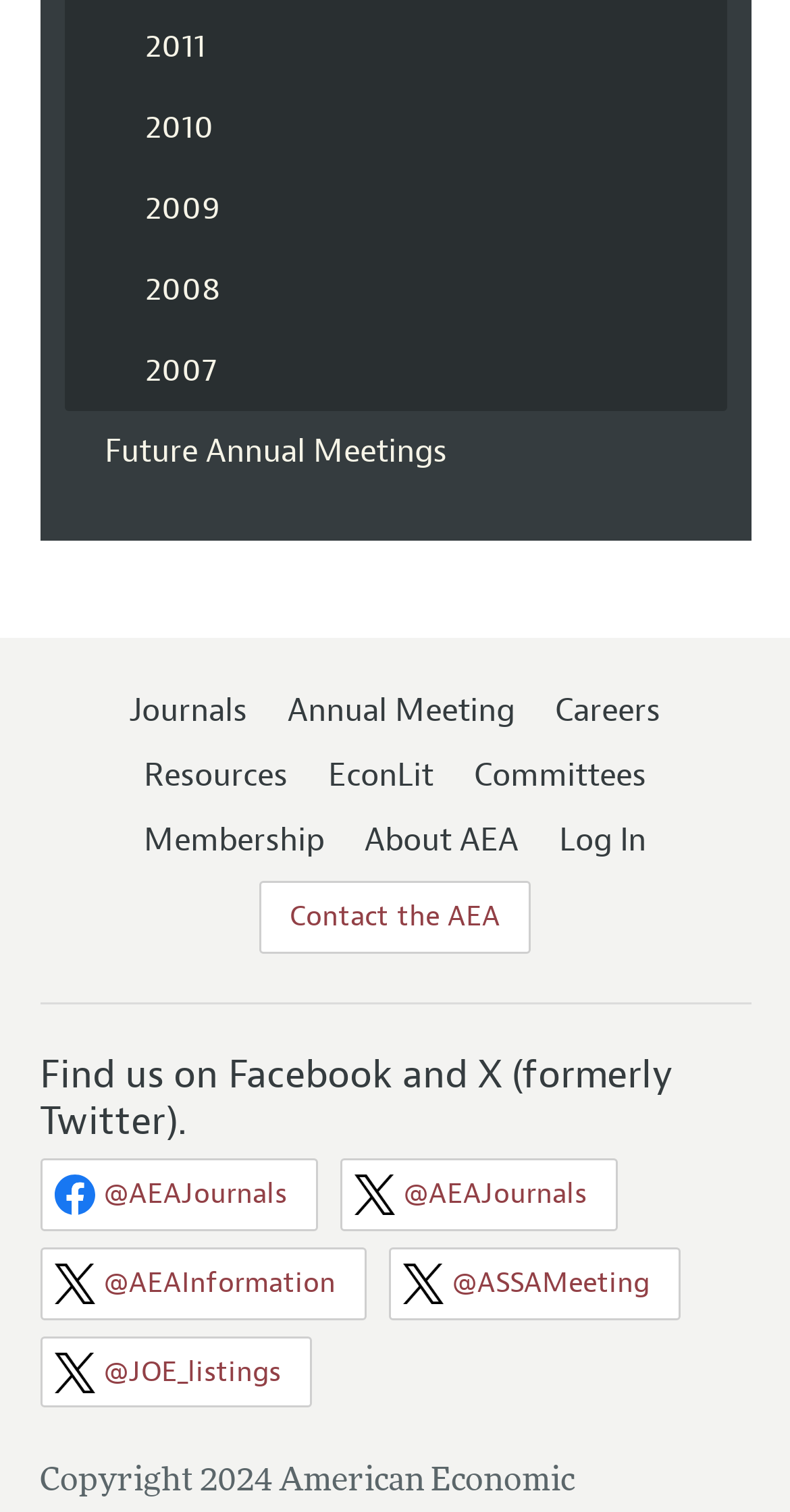Please identify the bounding box coordinates of the region to click in order to complete the given instruction: "Log in to the AEA". The coordinates should be four float numbers between 0 and 1, i.e., [left, top, right, bottom].

[0.708, 0.542, 0.818, 0.569]